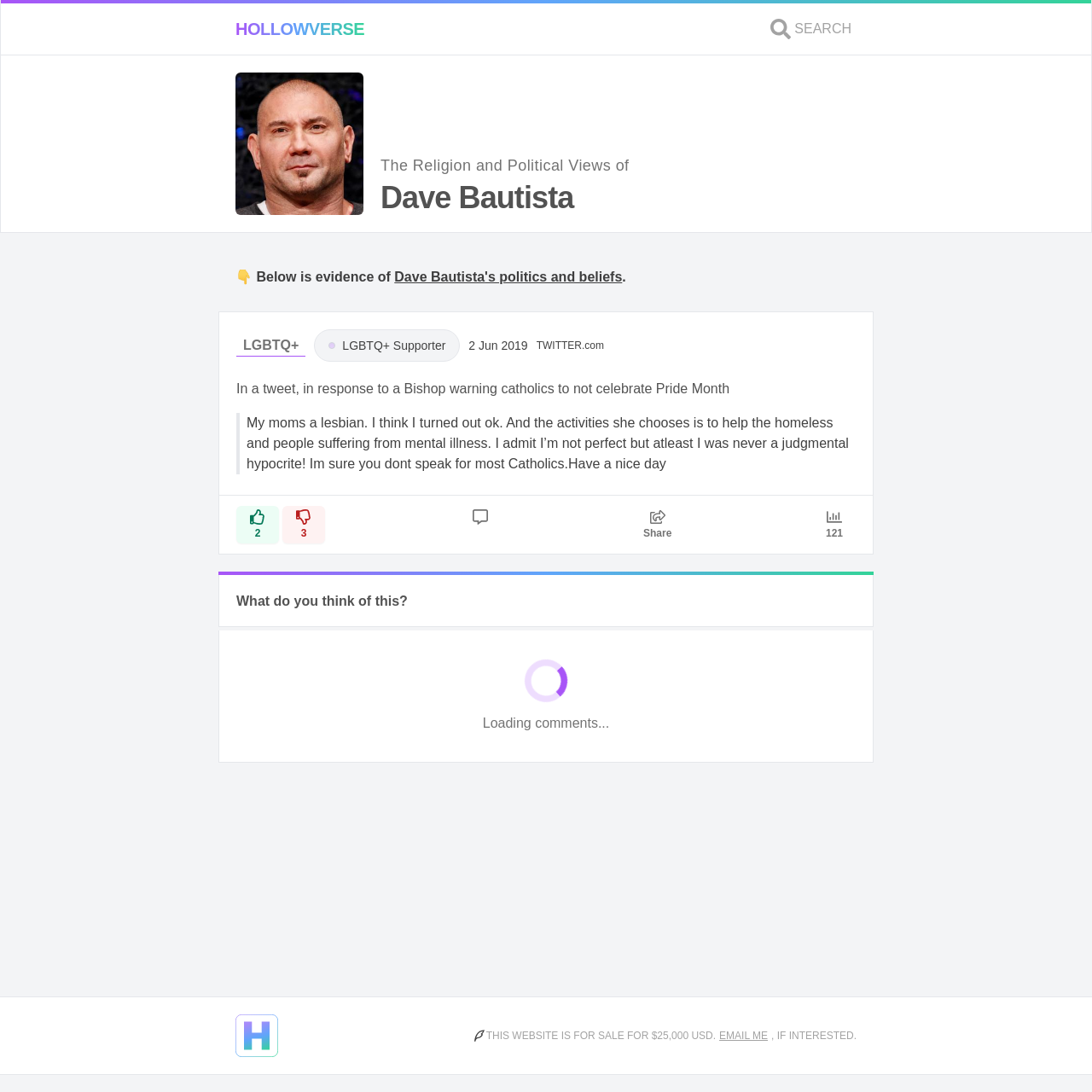Identify the bounding box for the described UI element. Provide the coordinates in (top-left x, top-left y, bottom-right x, bottom-right y) format with values ranging from 0 to 1: Search

[0.701, 0.012, 0.784, 0.041]